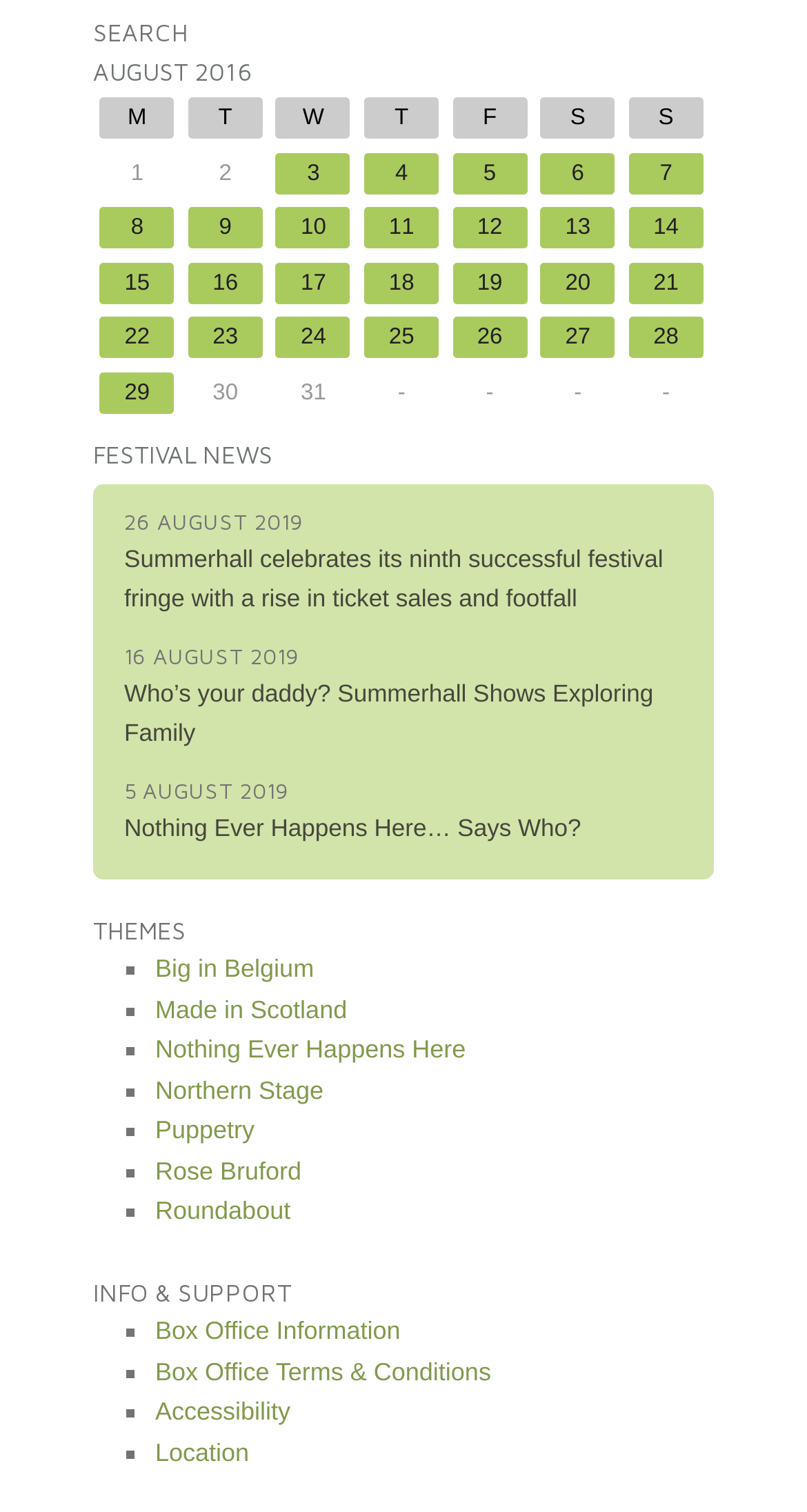How many days of the week are listed at the top of the webpage?
Look at the webpage screenshot and answer the question with a detailed explanation.

At the top of the webpage, I can see the days 'M', 'W', and 'F', which suggests that three days of the week are listed.